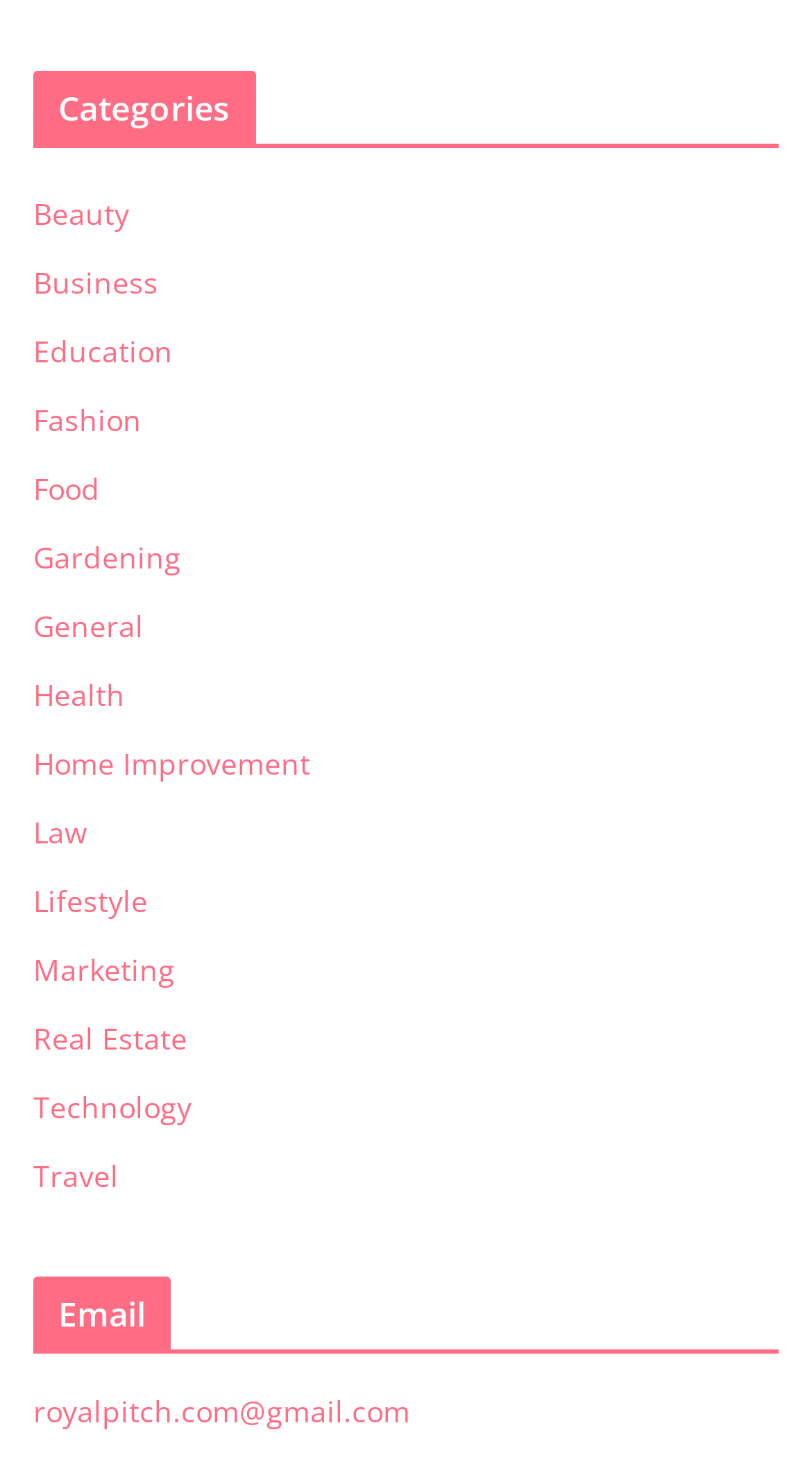Determine the bounding box coordinates for the clickable element required to fulfill the instruction: "Browse the Education section". Provide the coordinates as four float numbers between 0 and 1, i.e., [left, top, right, bottom].

[0.041, 0.225, 0.213, 0.252]